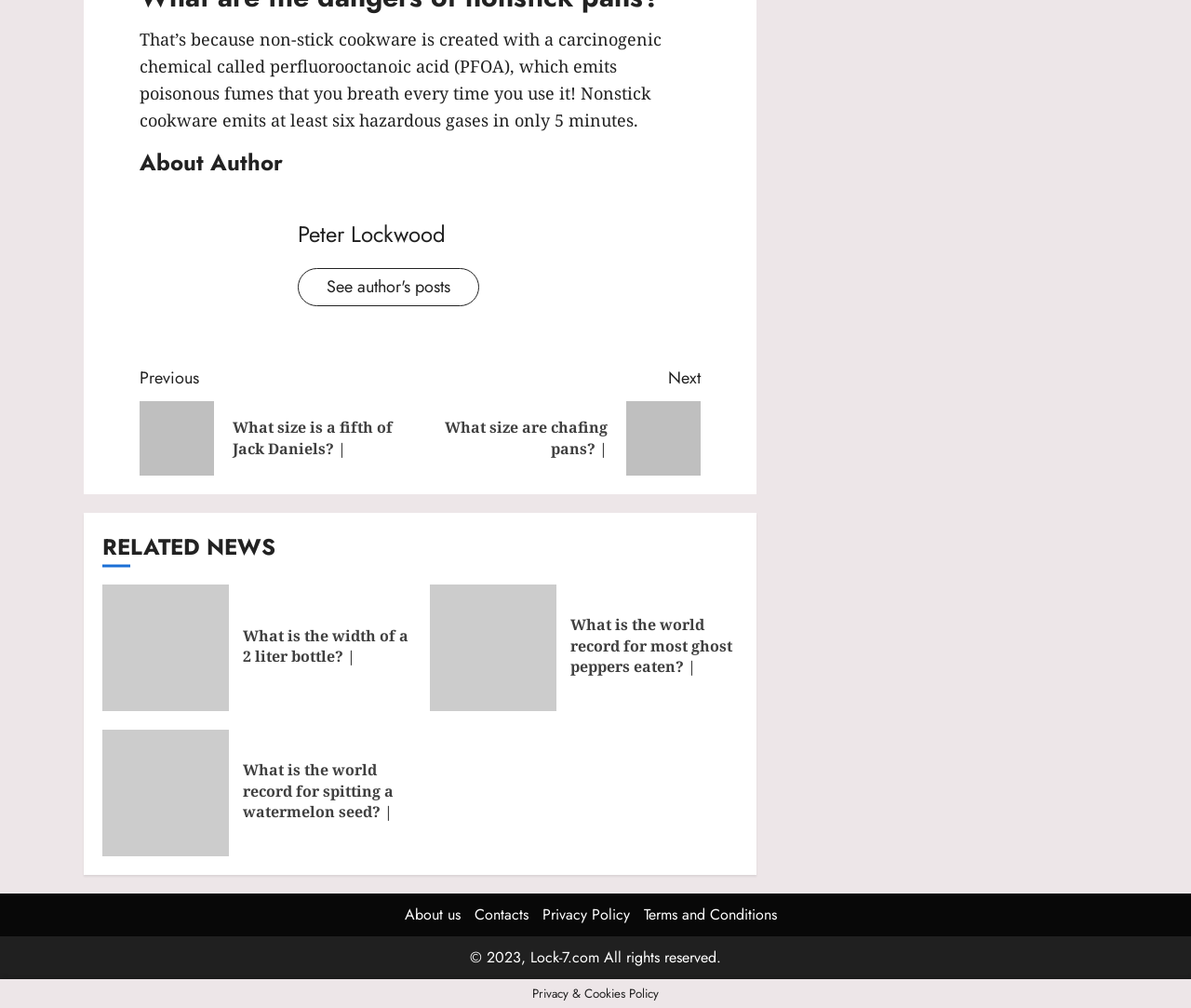Who is the author of this article?
Using the visual information from the image, give a one-word or short-phrase answer.

Peter Lockwood